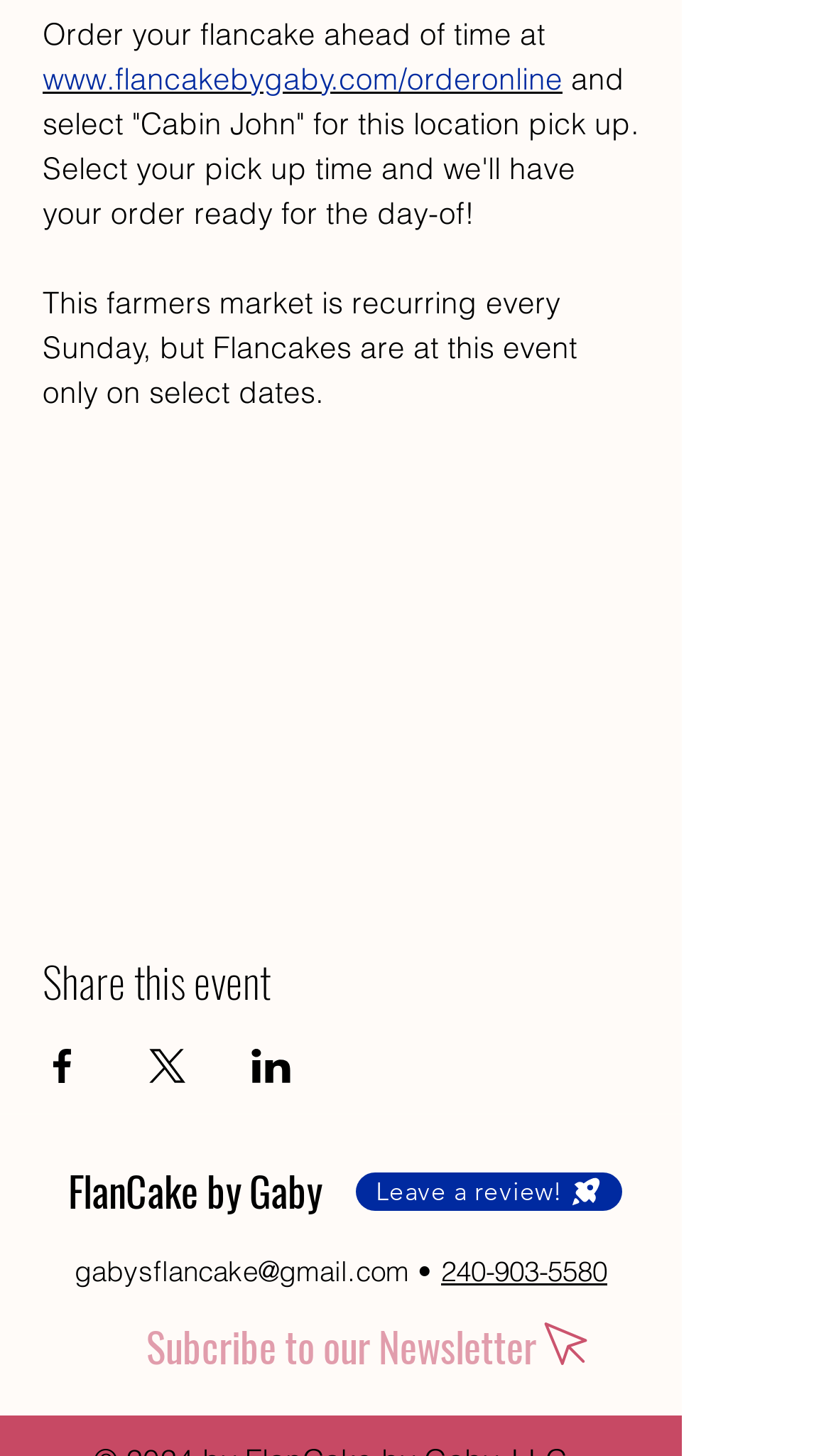Please find the bounding box coordinates for the clickable element needed to perform this instruction: "Leave a review".

[0.428, 0.805, 0.749, 0.831]